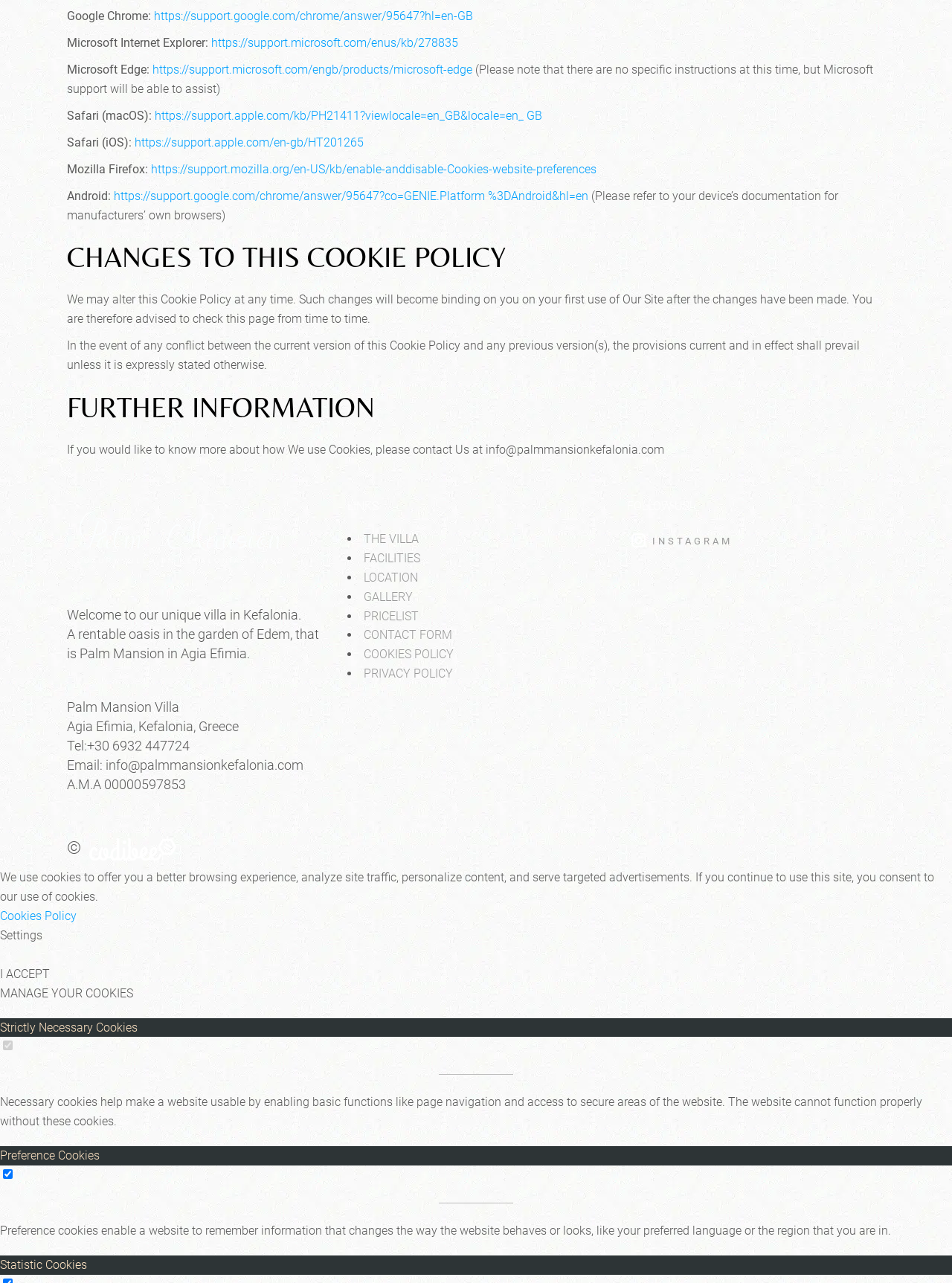With reference to the image, please provide a detailed answer to the following question: What is the name of the villa?

The name of the villa can be found in the top section of the webpage, where it is written in a larger font size and bold style, indicating its importance.